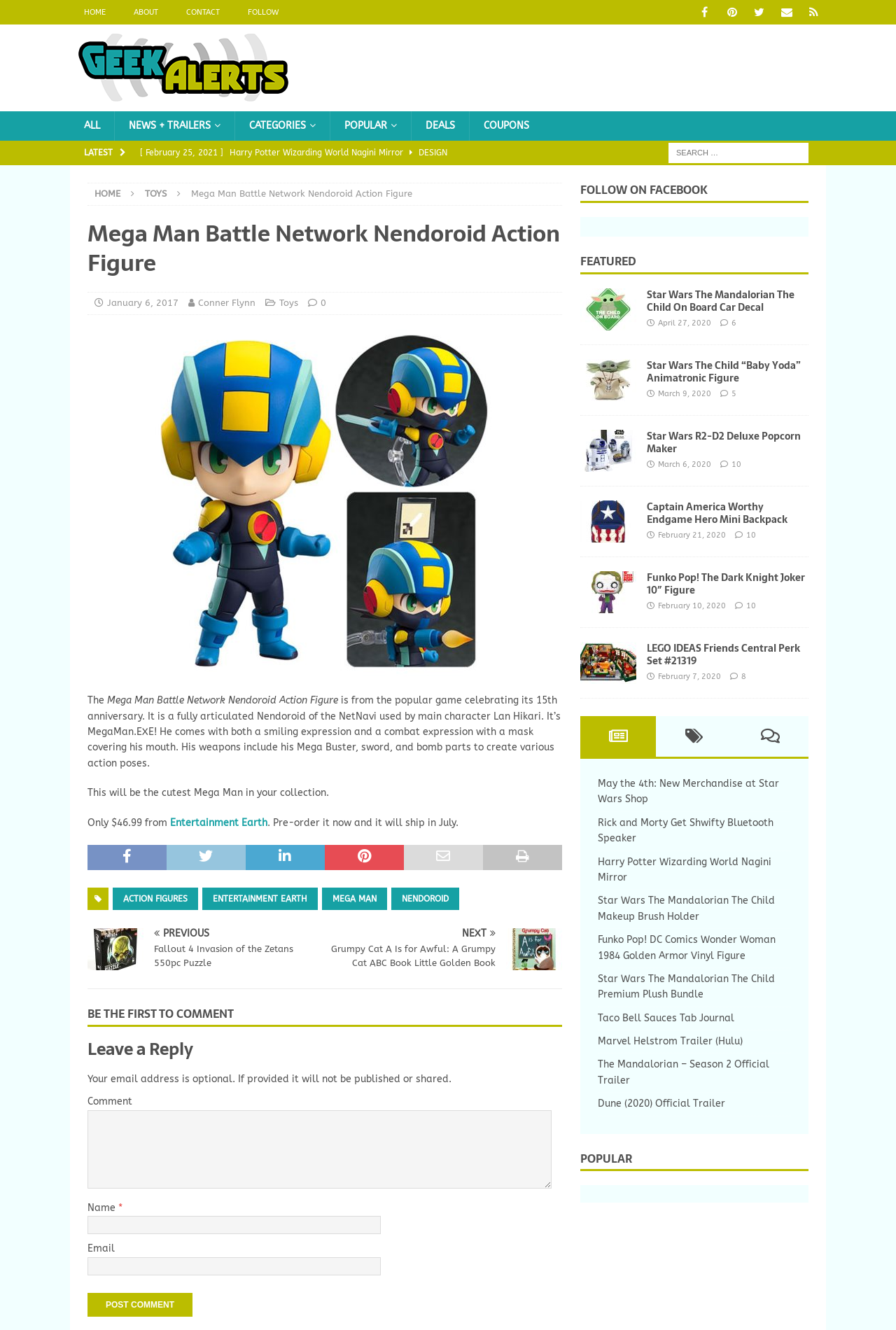Please find and generate the text of the main header of the webpage.

Mega Man Battle Network Nendoroid Action Figure